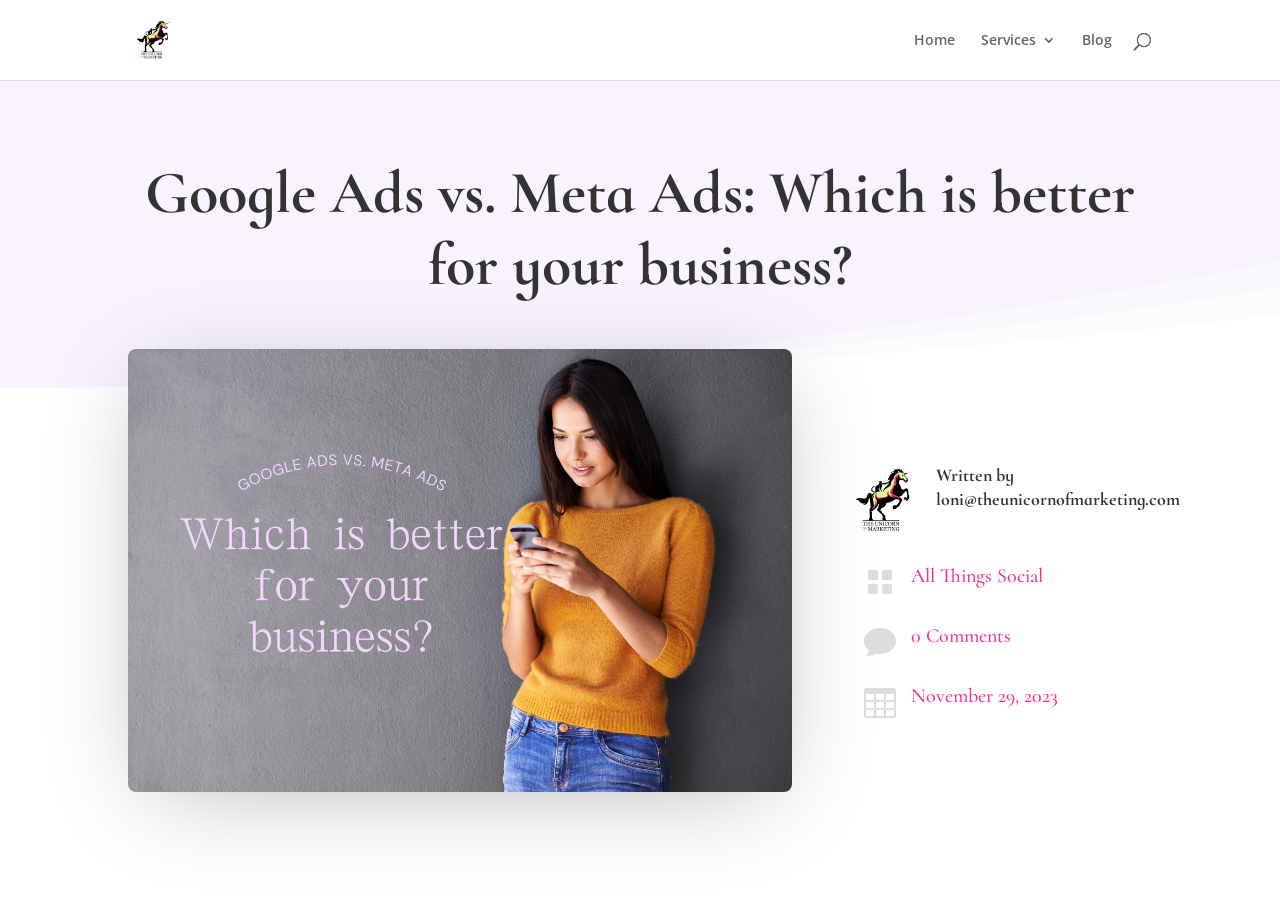What is the category of the article?
Answer the question in as much detail as possible.

I determined the category of the article by looking at the heading element with the text 'All Things Social' at the bottom of the page, which suggests that it is the category or tag of the article.